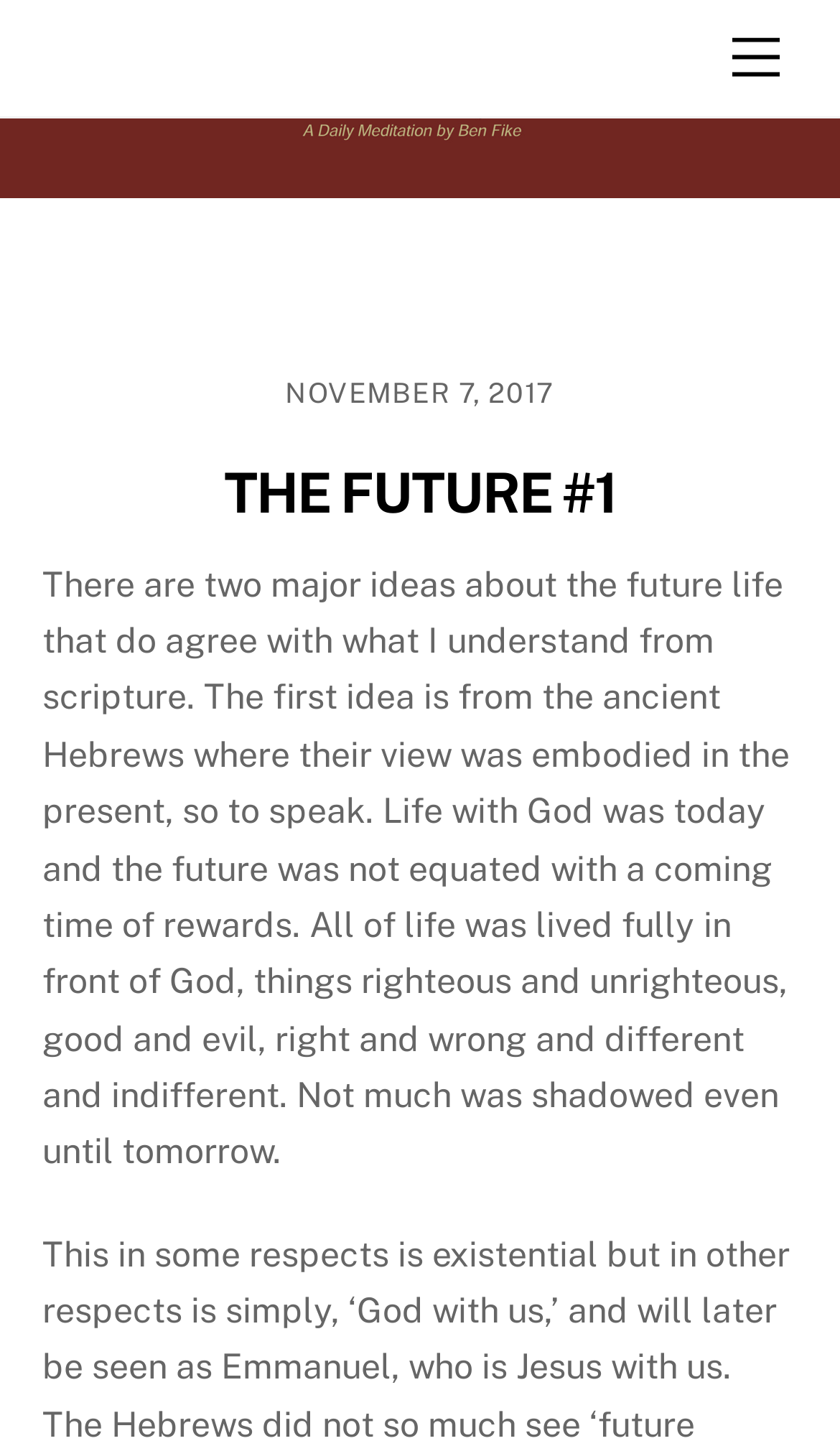Find the main header of the webpage and produce its text content.

THE FUTURE #1